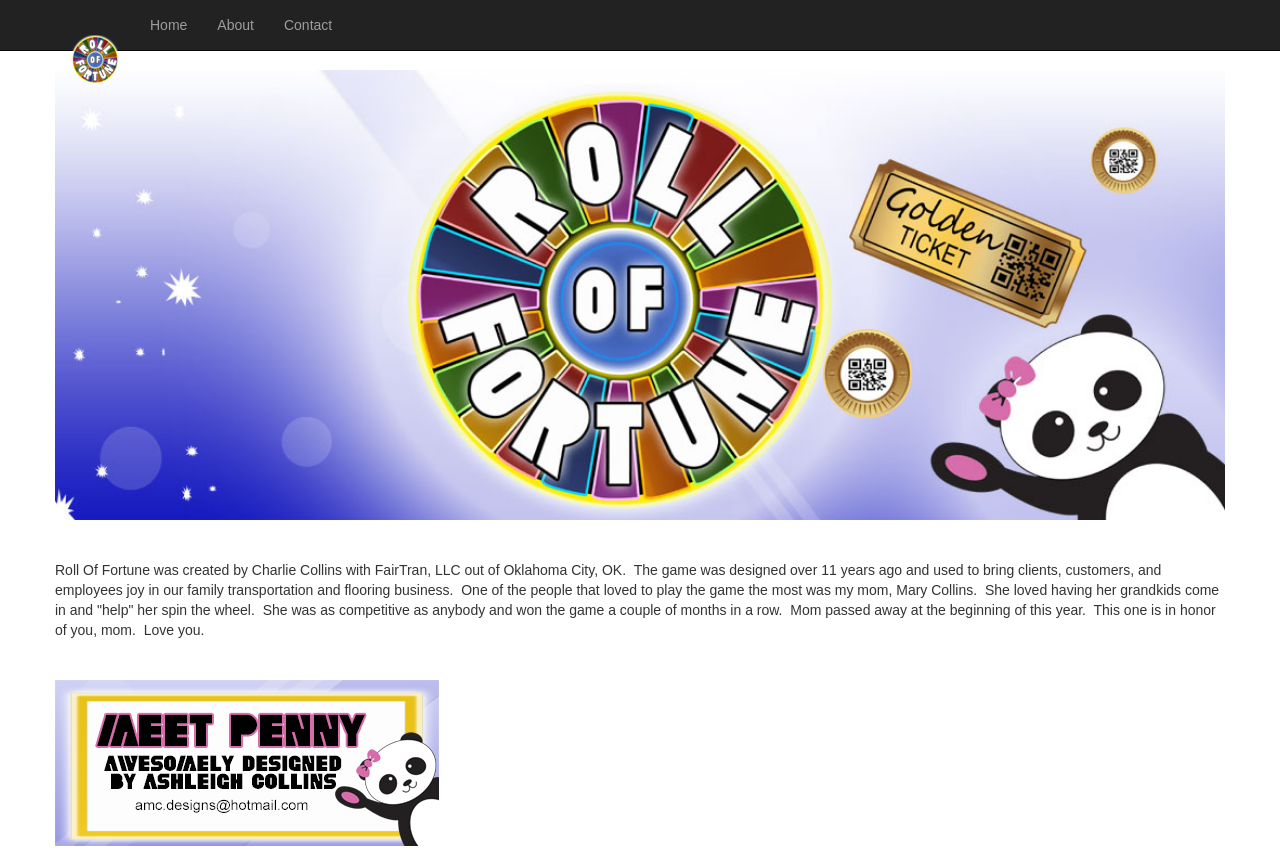Provide a short answer using a single word or phrase for the following question: 
What is the location of FairTran, LLC?

Oklahoma City, OK